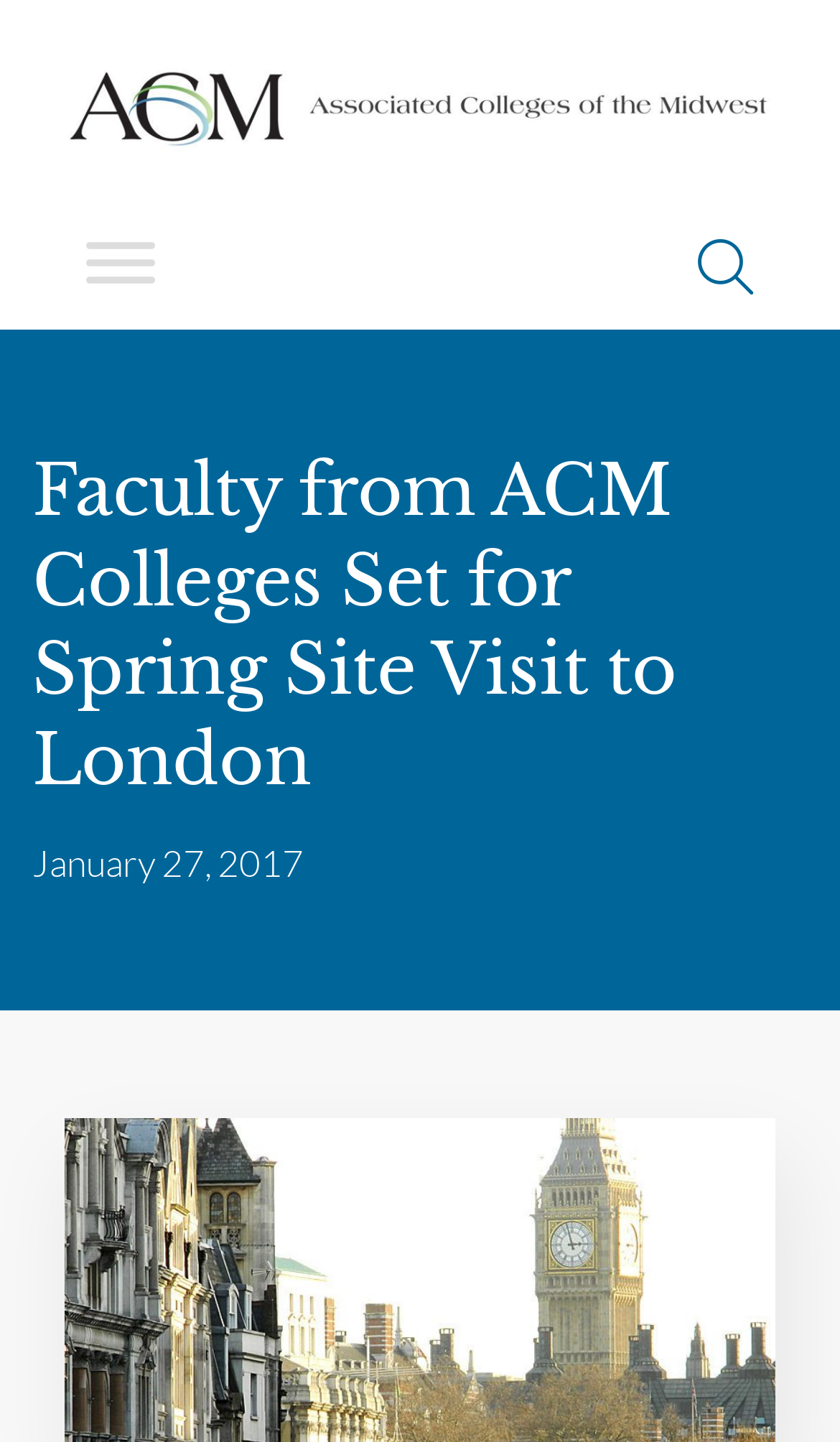What is the icon next to the search function?
Use the image to answer the question with a single word or phrase.

ue663